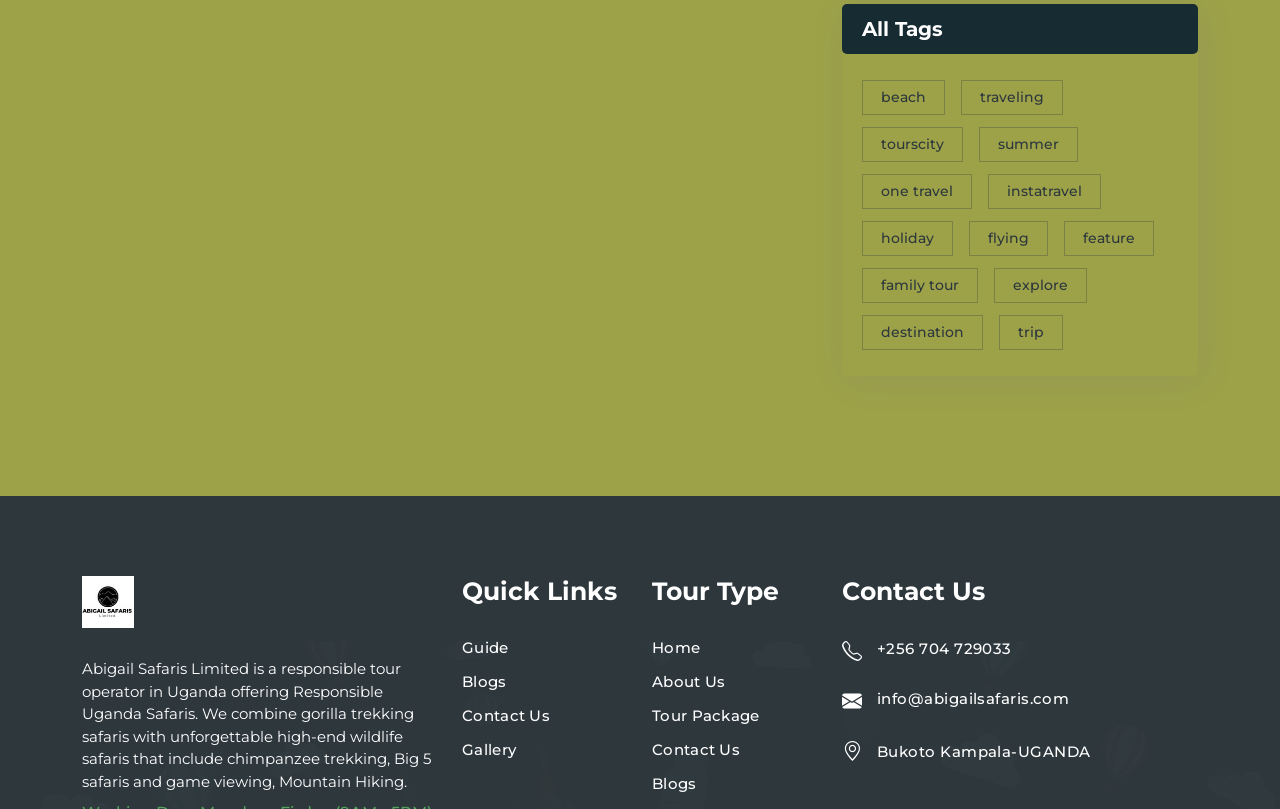What is the location of Abigail Safaris Limited? Look at the image and give a one-word or short phrase answer.

Bukoto Kampala-UGANDA